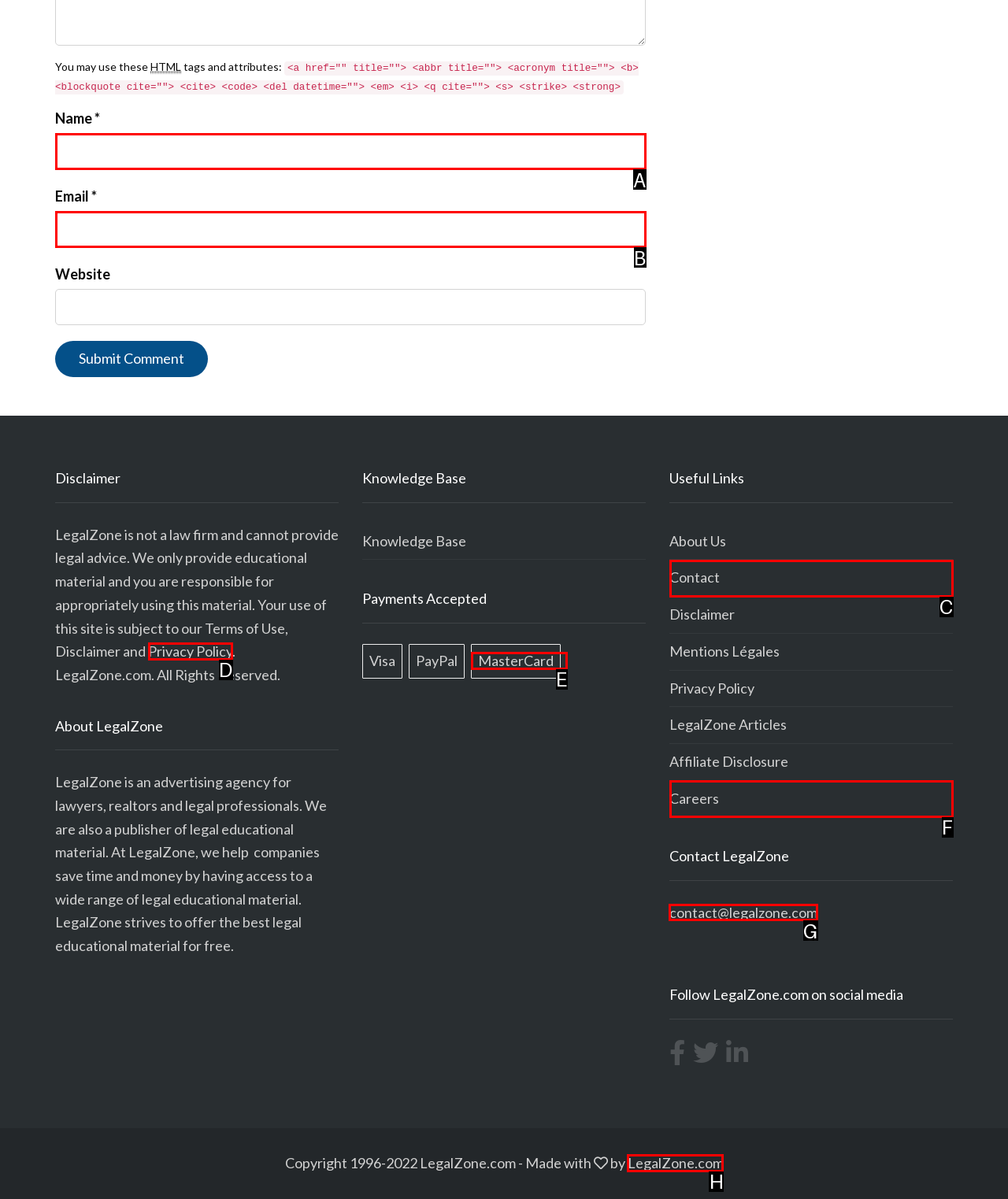Point out the correct UI element to click to carry out this instruction: Contact LegalZone via email
Answer with the letter of the chosen option from the provided choices directly.

G